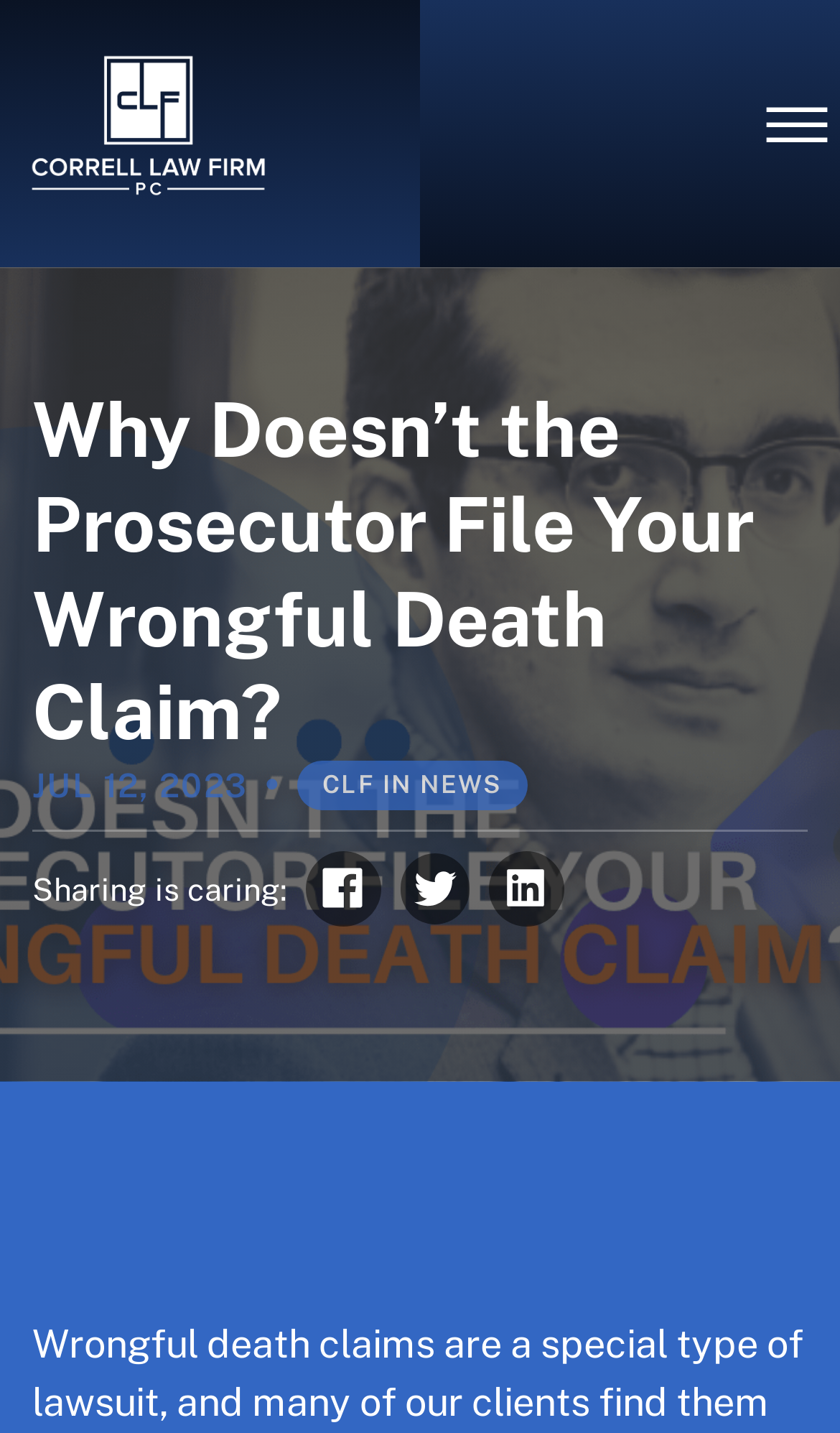Locate the bounding box of the UI element based on this description: "Digital Marketing". Provide four float numbers between 0 and 1 as [left, top, right, bottom].

None